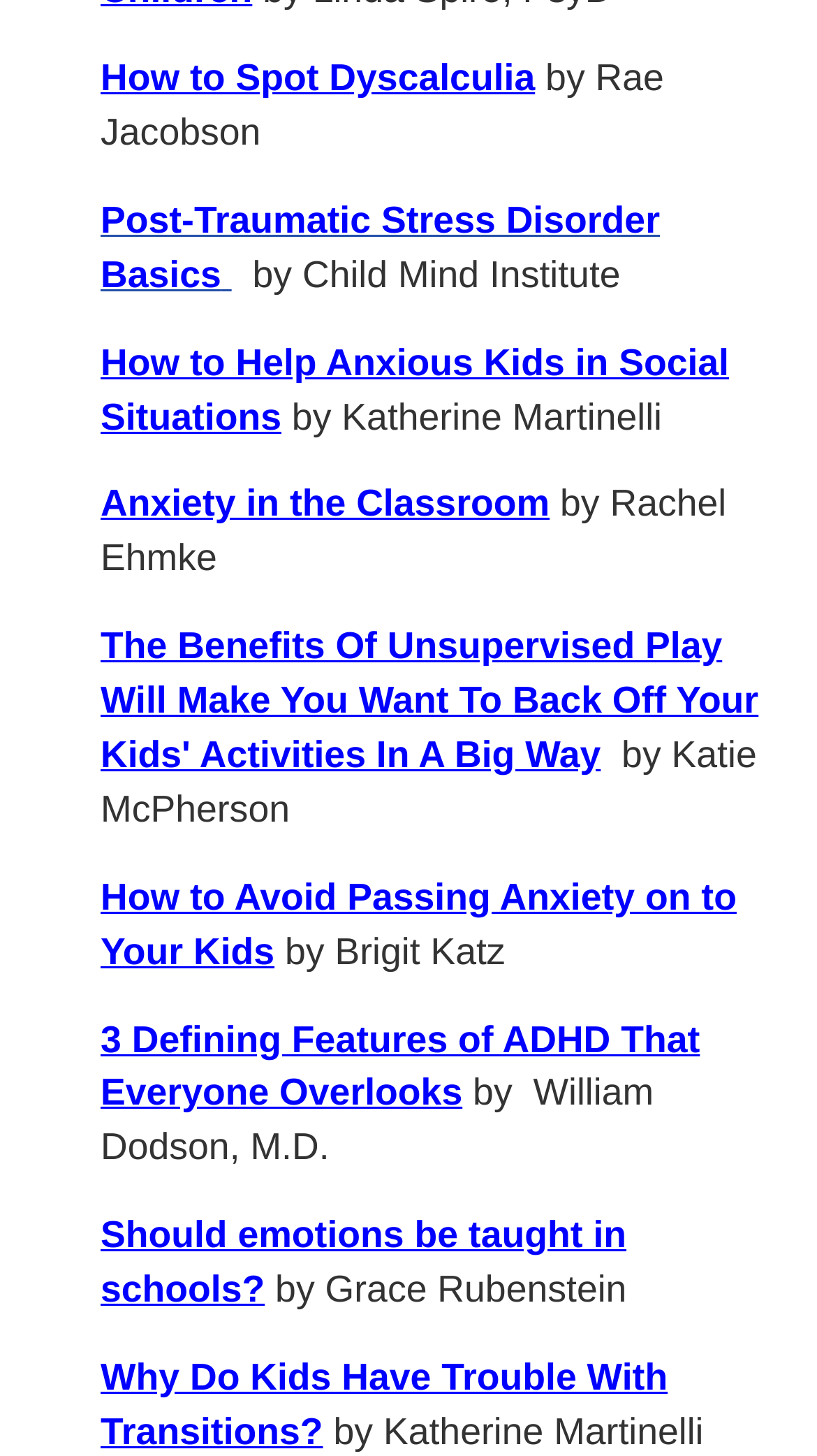Determine the bounding box coordinates for the UI element matching this description: "Anxiety in the Classroom".

[0.123, 0.332, 0.673, 0.36]